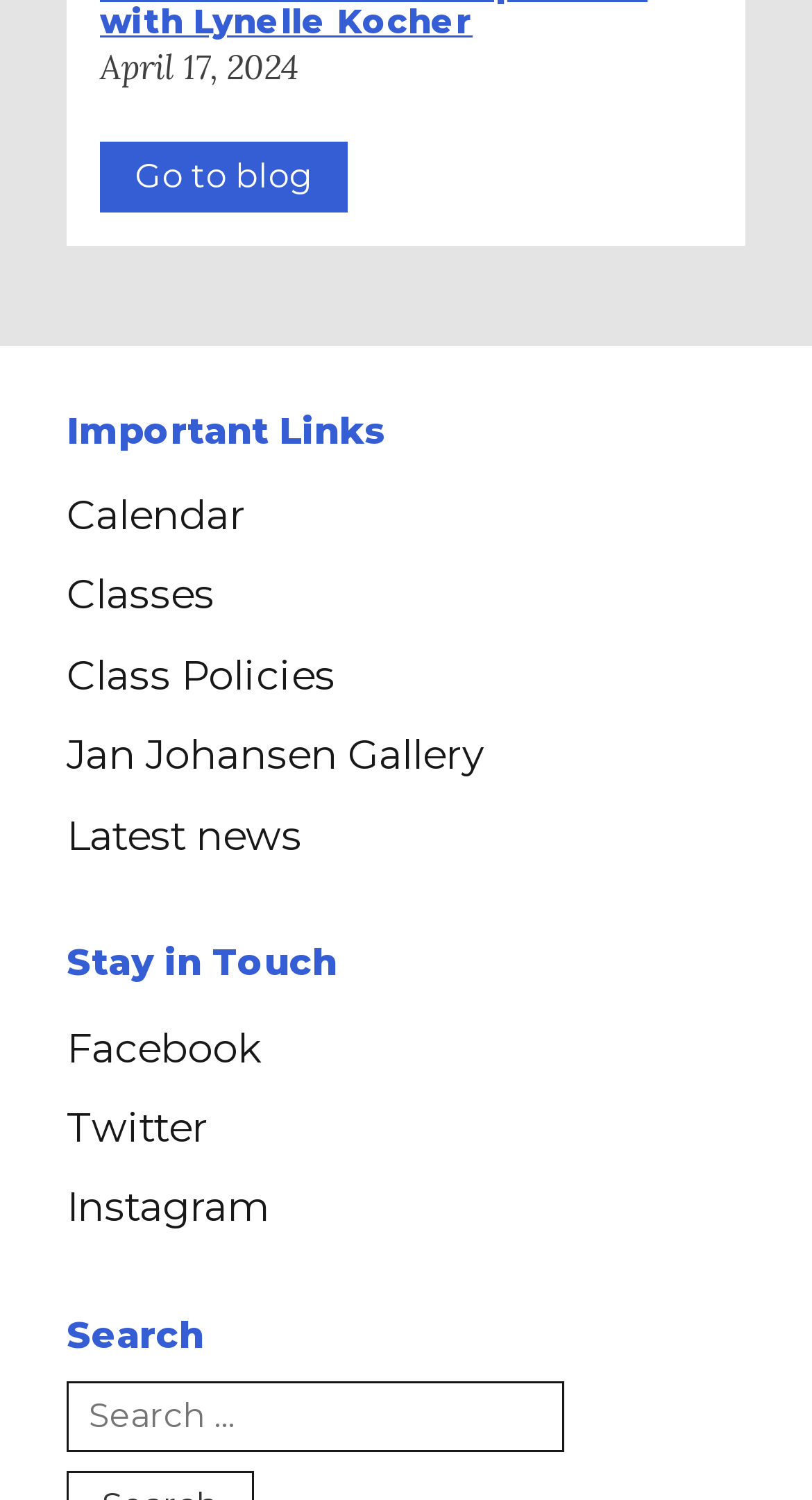Determine the bounding box coordinates of the clickable region to follow the instruction: "Search for something".

[0.082, 0.92, 0.695, 0.968]